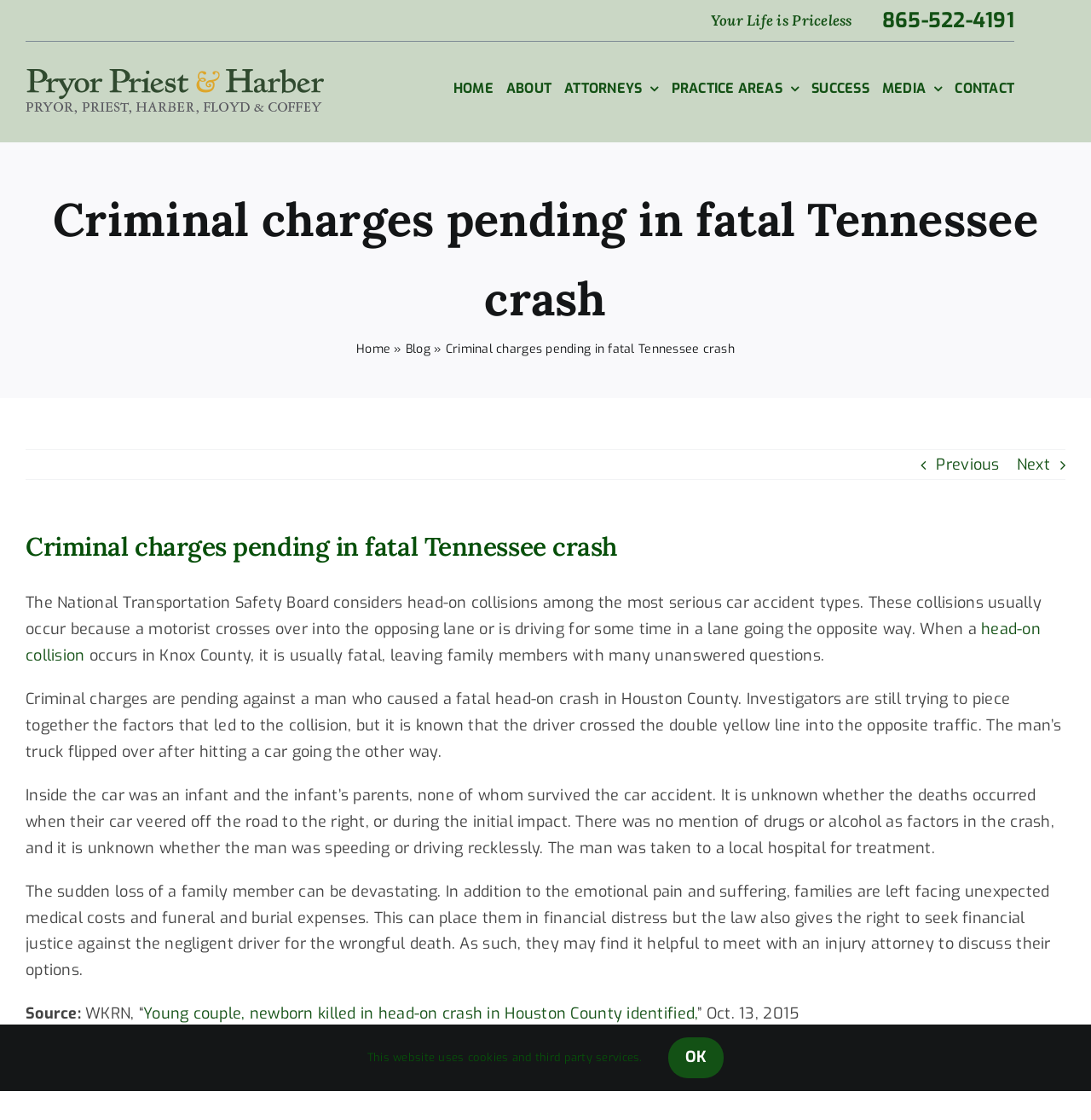Write a detailed summary of the webpage.

This webpage appears to be a law firm's website, specifically a blog post about a fatal car accident in Tennessee. At the top of the page, there is a logo of Pryor Priest & Harber, a law firm, accompanied by a navigation menu with links to different sections of the website, including "HOME", "ABOUT", "ATTORNEYS", and more.

Below the navigation menu, there is a page title bar with a heading that reads "Criminal charges pending in fatal Tennessee crash". This is followed by a brief summary of the article, which discusses the severity of head-on collisions and a specific incident in Houston County where a man caused a fatal crash.

The main content of the article is divided into several paragraphs, which provide more details about the accident, including the circumstances surrounding the crash and the consequences for the families involved. The text also touches on the legal aspects of wrongful death and the importance of seeking financial justice.

To the right of the main content, there are links to previous and next articles, as well as a section with a heading that reads "Criminal charges pending in fatal Tennessee crash", which appears to be a duplicate of the page title.

At the bottom of the page, there is a notice about the website's use of cookies and third-party services, accompanied by an "OK" button. Additionally, there is a link to go back to the top of the page.

Throughout the page, there are several static text elements, including phone numbers, logos, and separator lines, which help to organize the content and provide visual breaks.